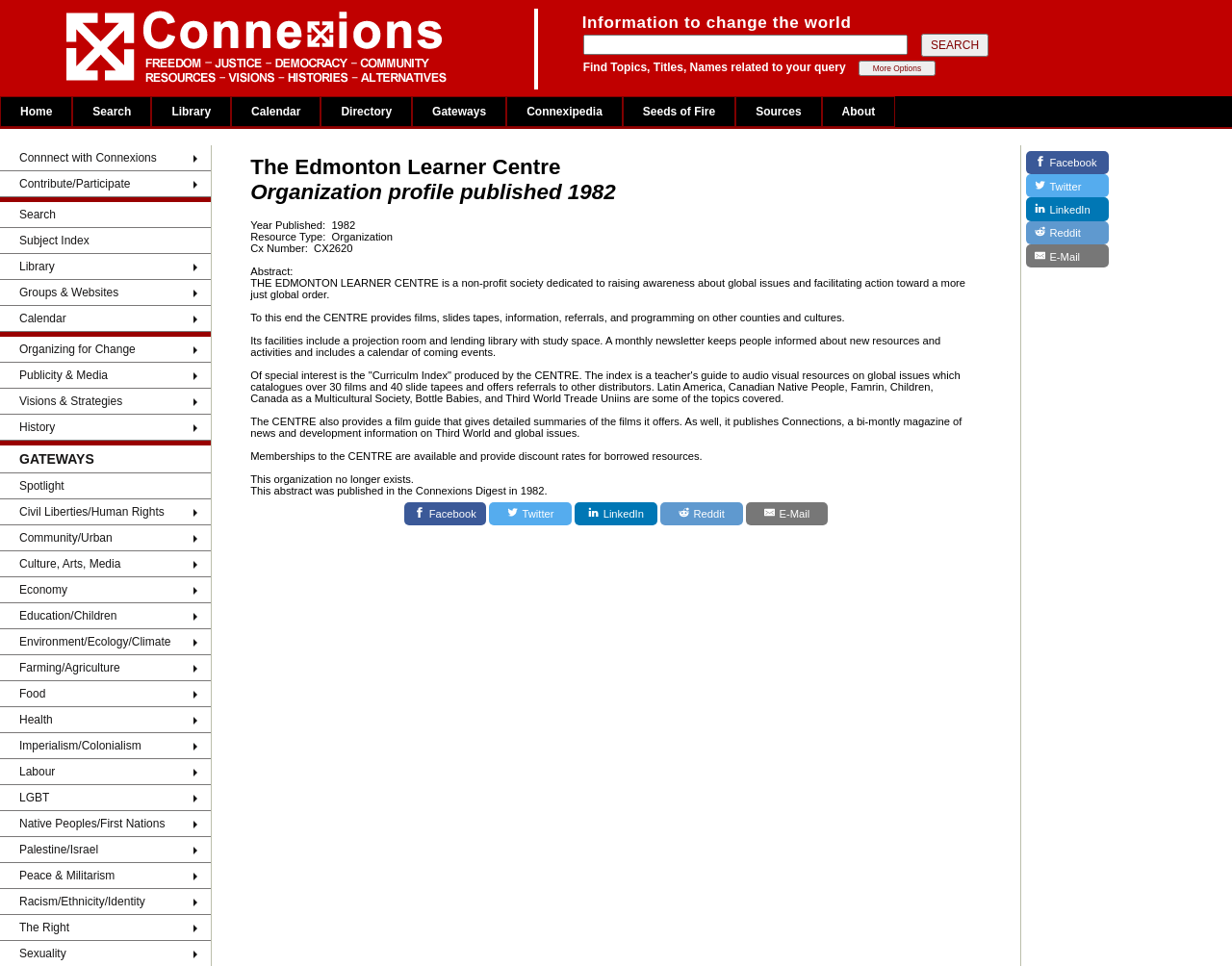How many table rows are there in the layout table?
Use the image to answer the question with a single word or phrase.

3